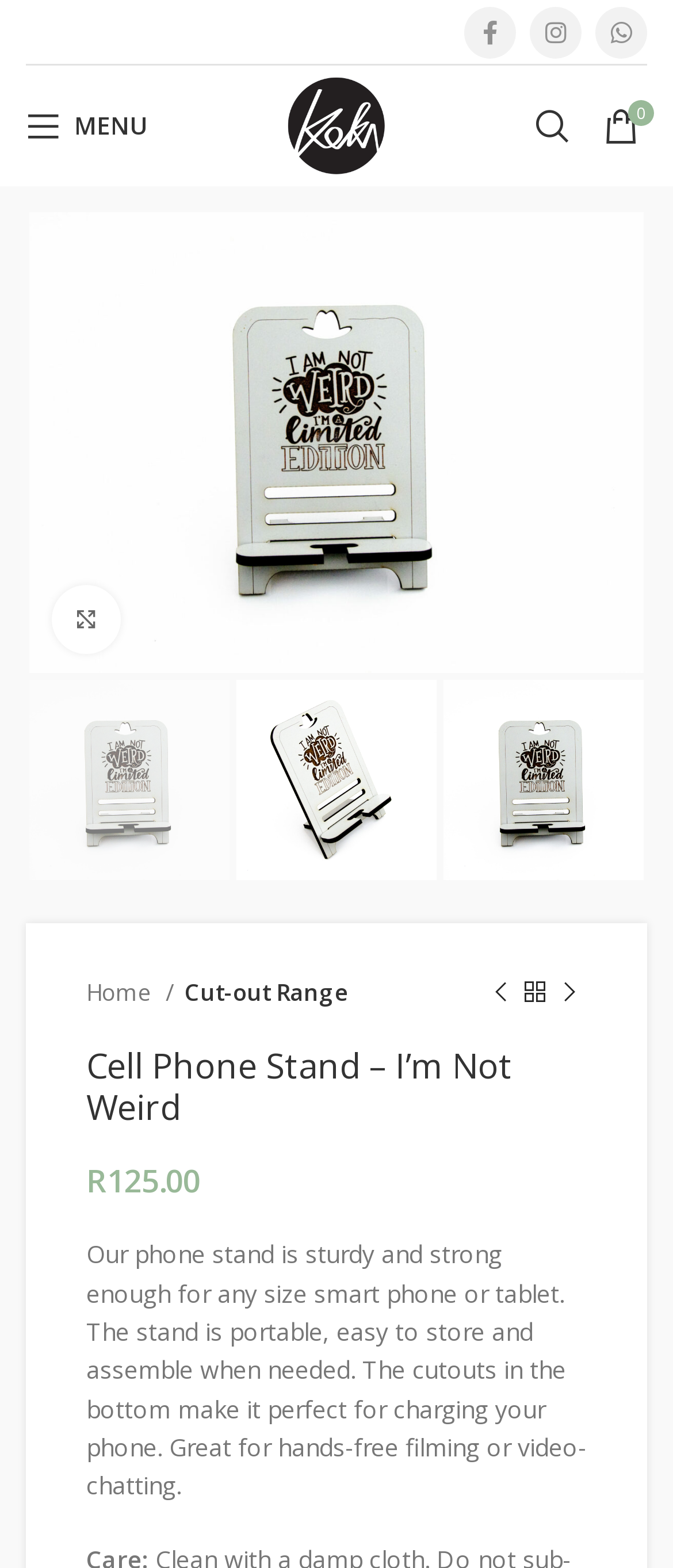Provide the bounding box coordinates of the HTML element this sentence describes: "Search".

[0.769, 0.058, 0.872, 0.102]